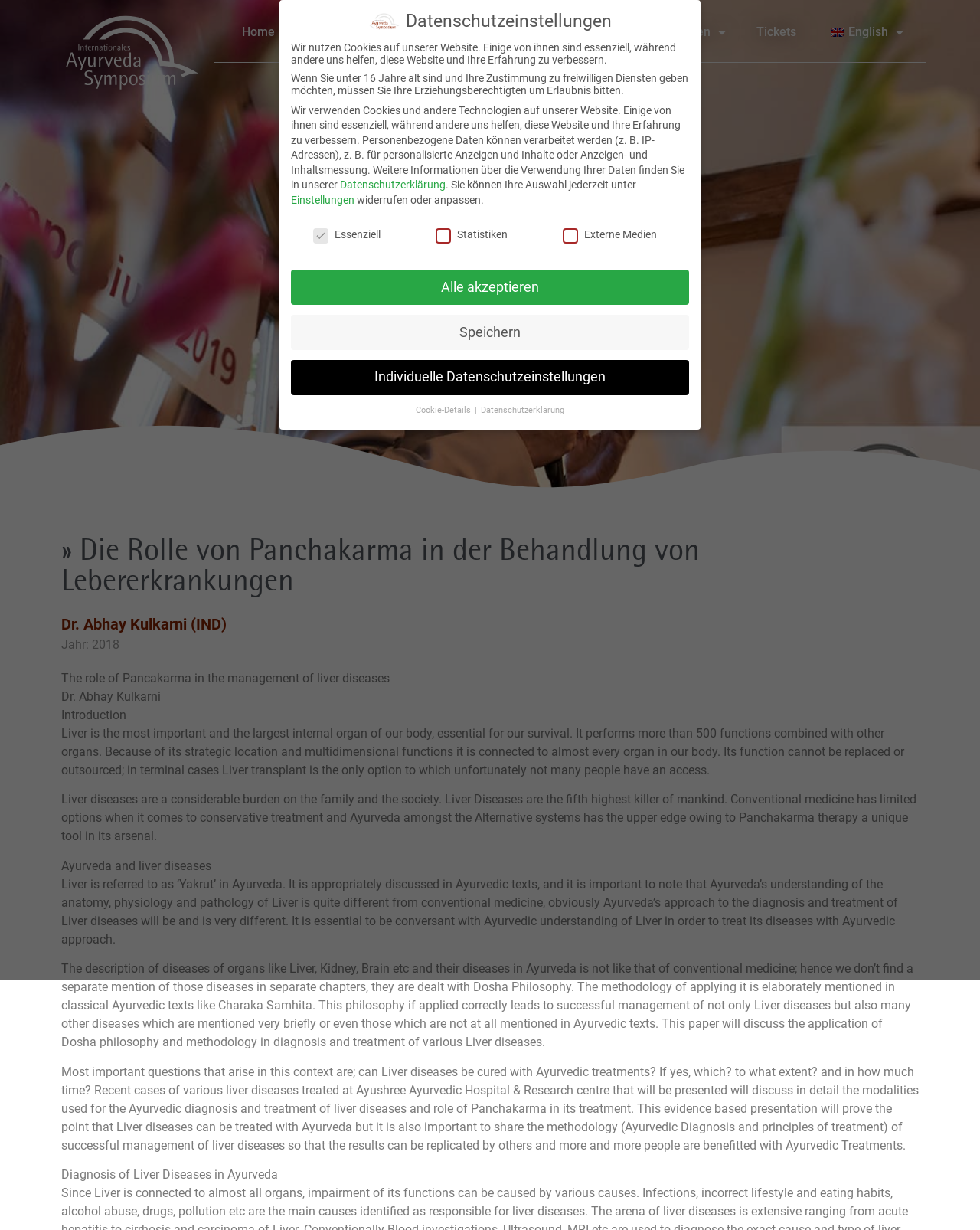What is the year mentioned in the presentation?
Please provide a full and detailed response to the question.

I found the answer by reading the static text 'Jahr: 2018' on the webpage, which indicates the year mentioned in the presentation.